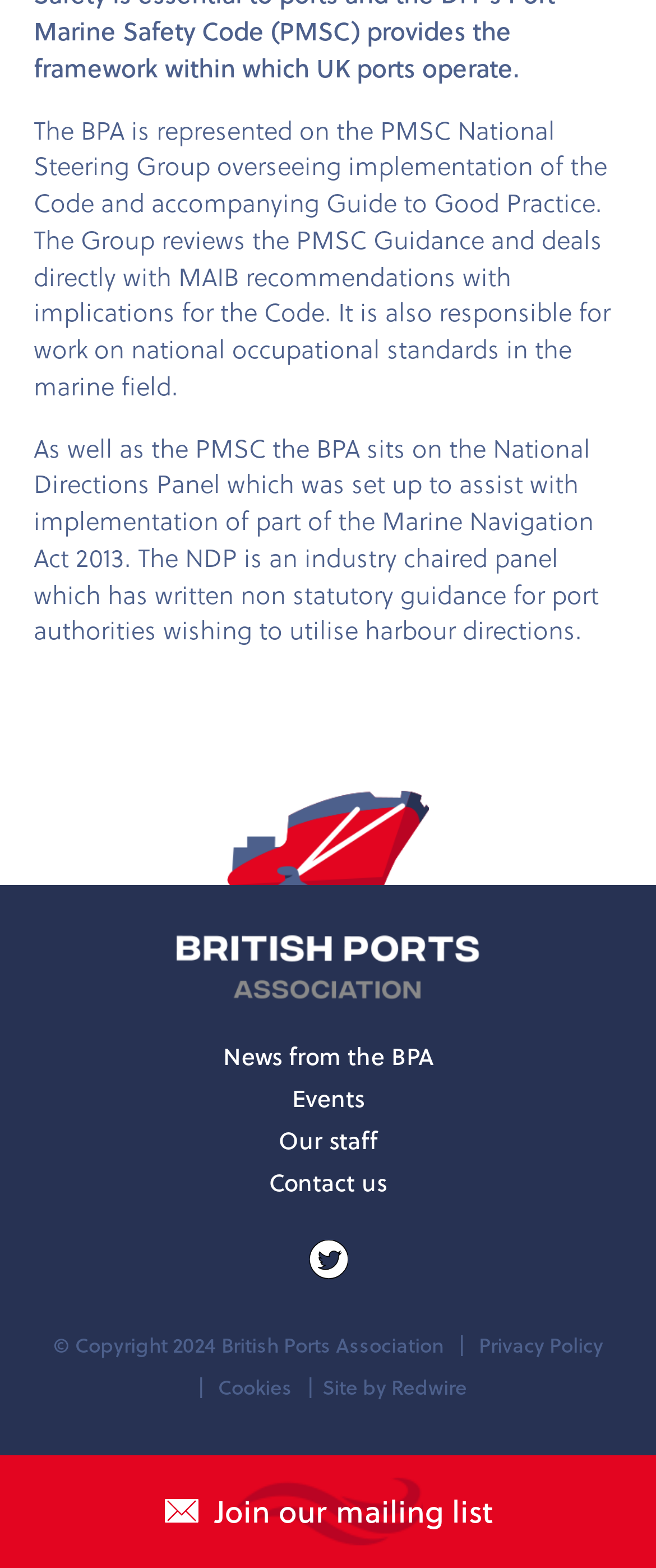Locate the bounding box of the UI element with the following description: "News from the BPA".

[0.34, 0.662, 0.66, 0.685]